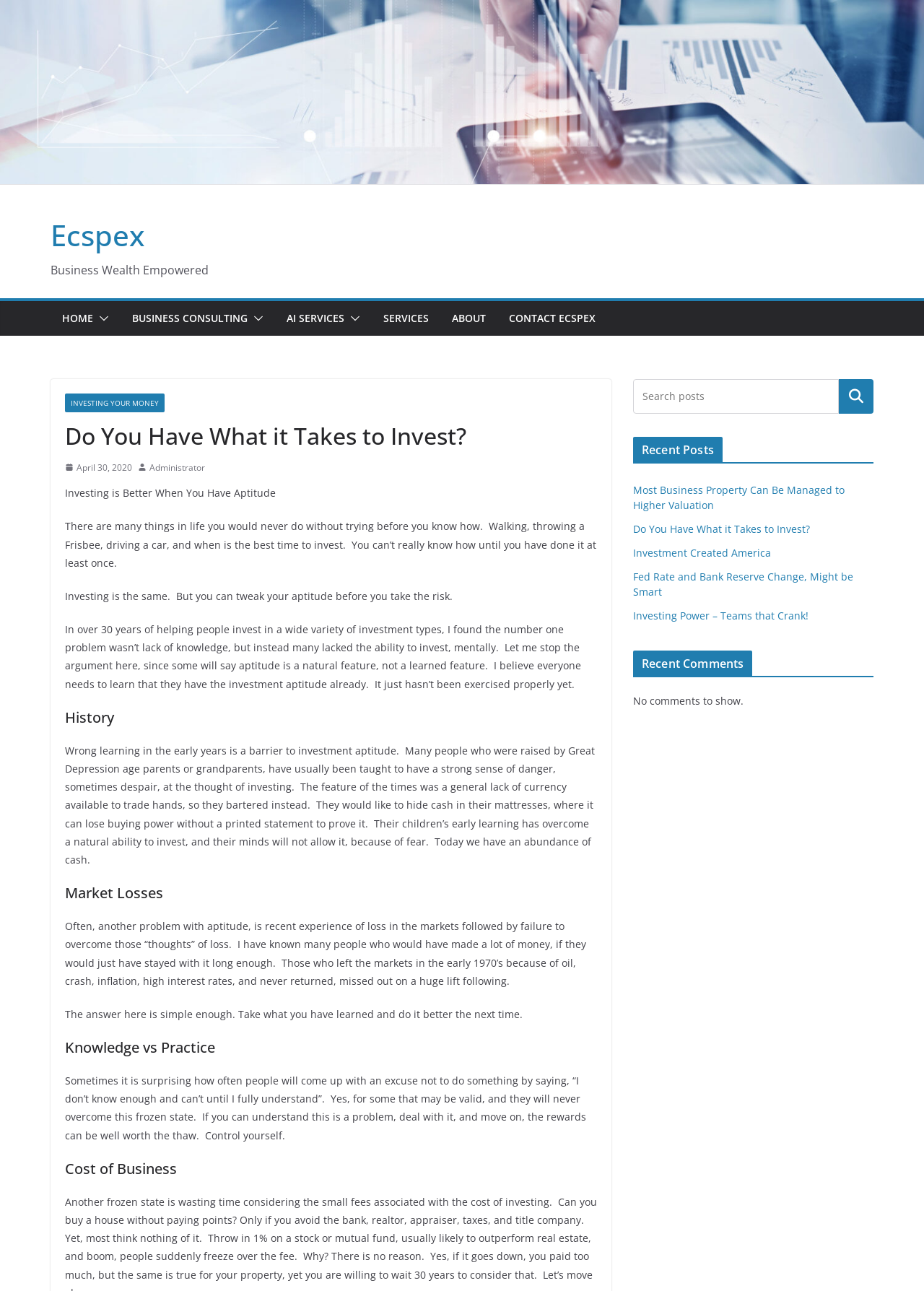Determine the coordinates of the bounding box that should be clicked to complete the instruction: "View the 'ABOUT' page". The coordinates should be represented by four float numbers between 0 and 1: [left, top, right, bottom].

[0.489, 0.239, 0.526, 0.254]